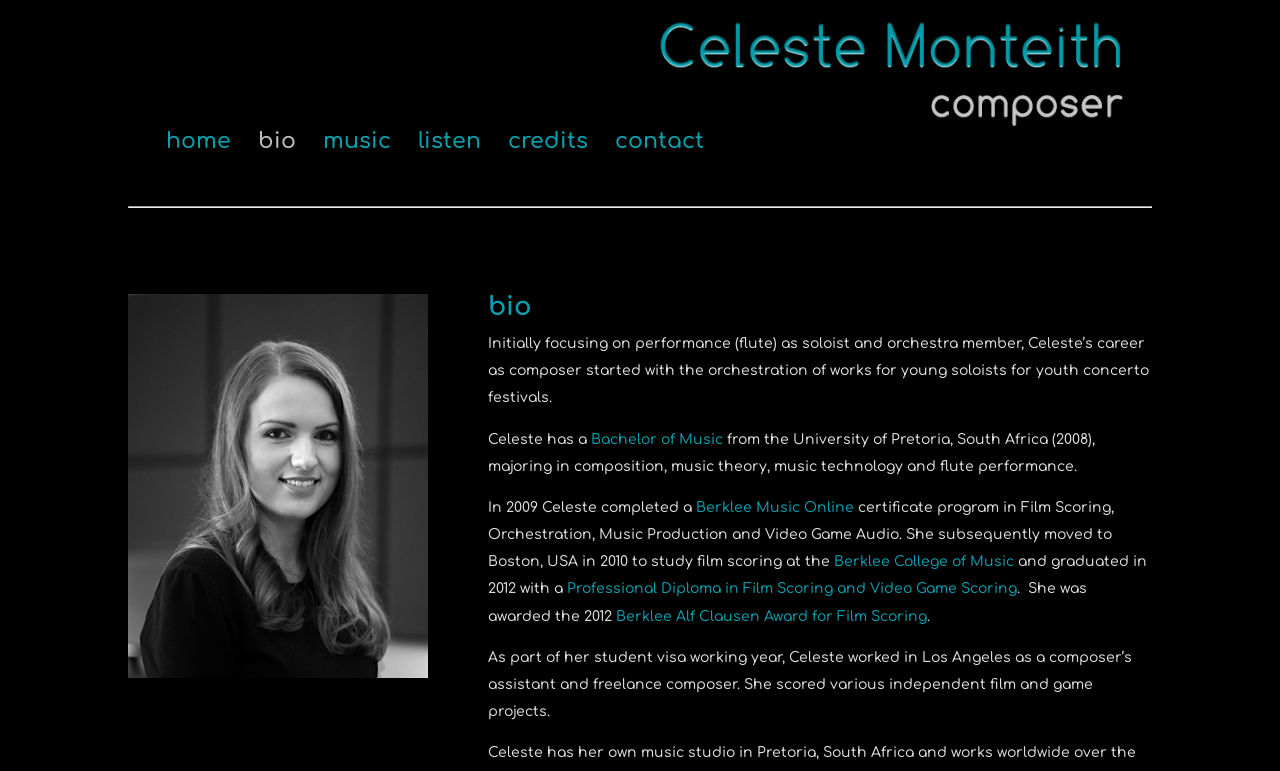Where did Celeste Monteith study film scoring?
Answer the question with a detailed explanation, including all necessary information.

According to the webpage, Celeste Monteith studied film scoring at Berklee College of Music, where she graduated in 2012 with a Professional Diploma in Film Scoring and Video Game Scoring.